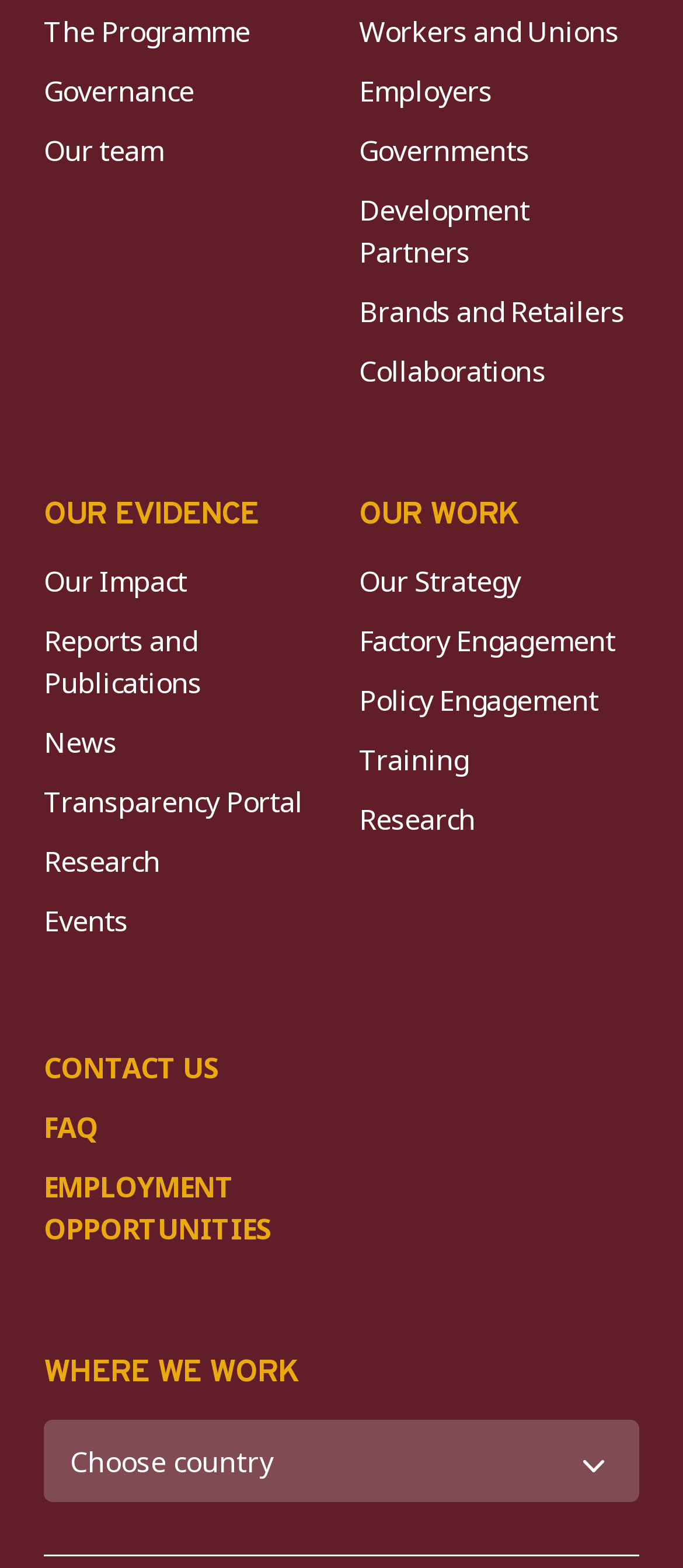Please find the bounding box for the following UI element description. Provide the coordinates in (top-left x, top-left y, bottom-right x, bottom-right y) format, with values between 0 and 1: Our Impact

[0.064, 0.358, 0.274, 0.382]